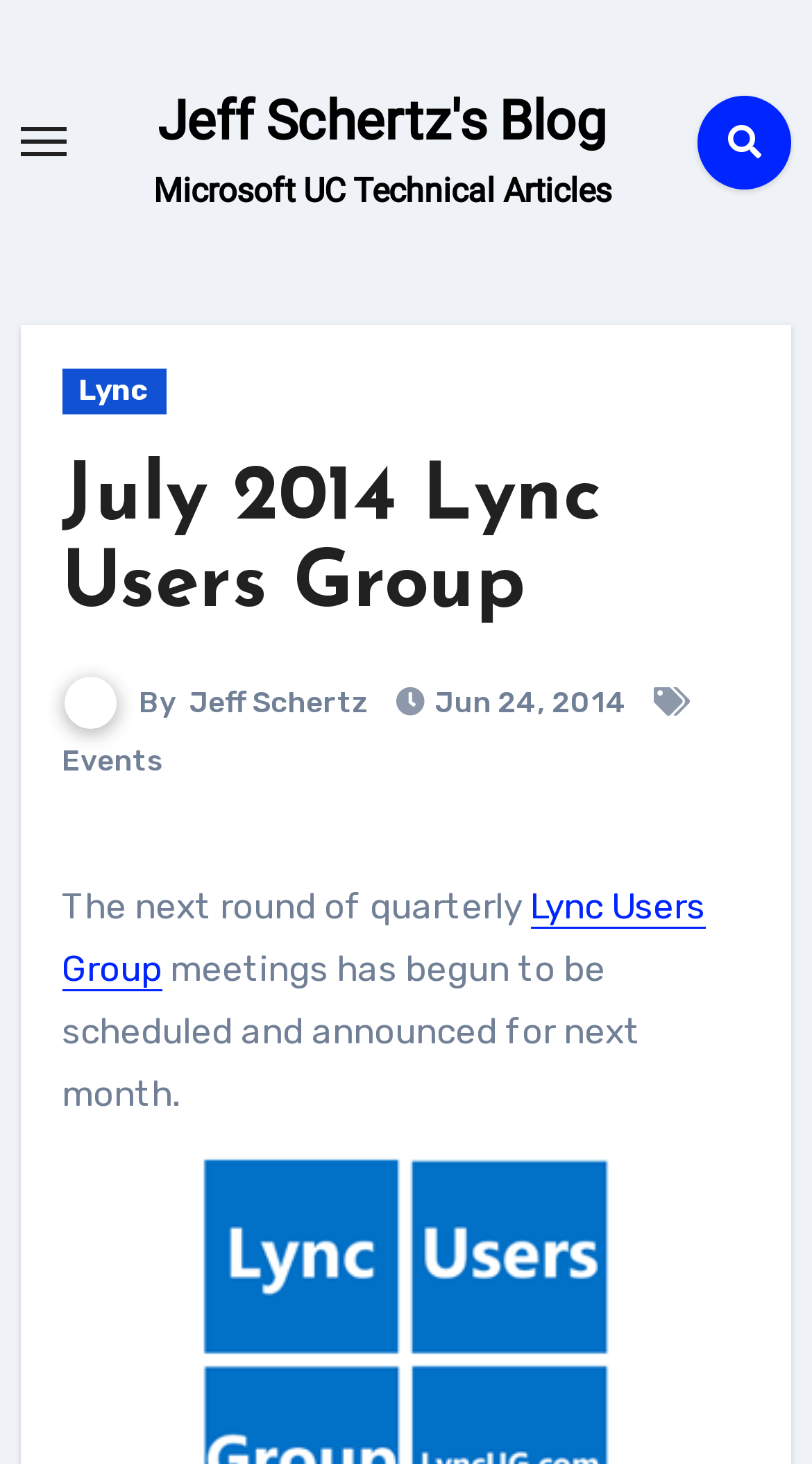Give a concise answer of one word or phrase to the question: 
When was the article published?

Jun 24, 2014